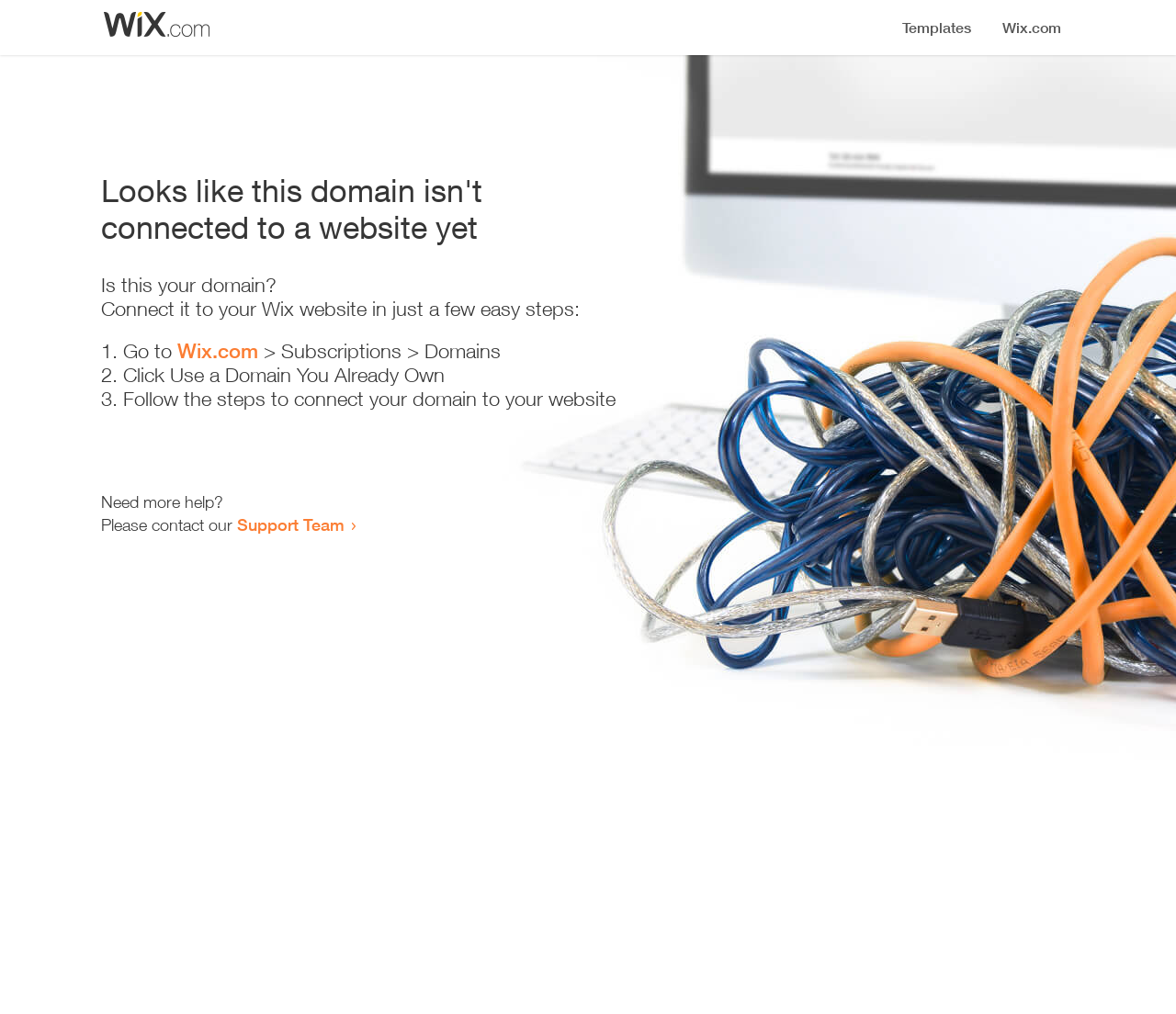Give a one-word or short-phrase answer to the following question: 
What is required to connect the domain?

Following steps